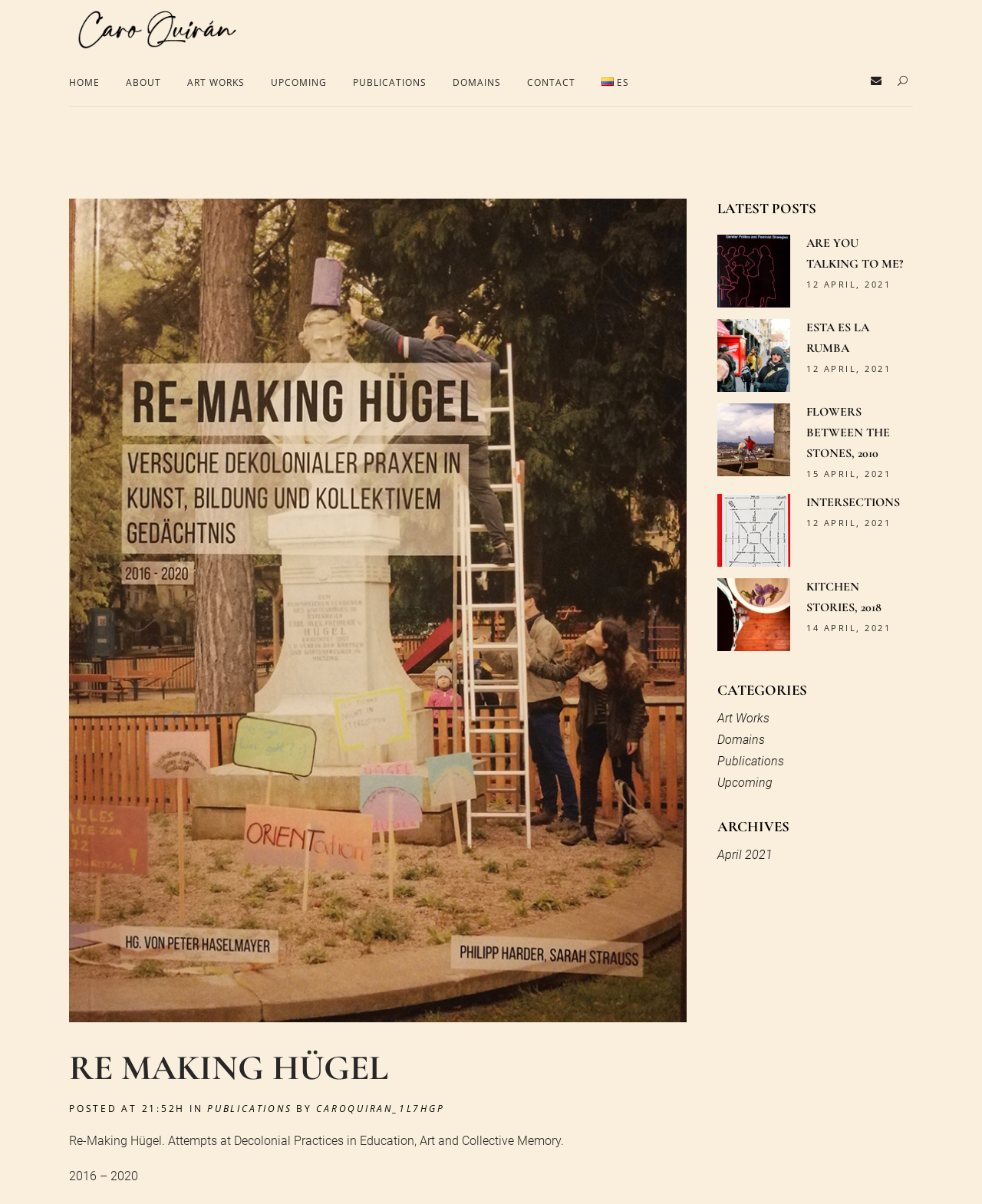Please identify the coordinates of the bounding box that should be clicked to fulfill this instruction: "check categories".

[0.73, 0.565, 0.93, 0.582]